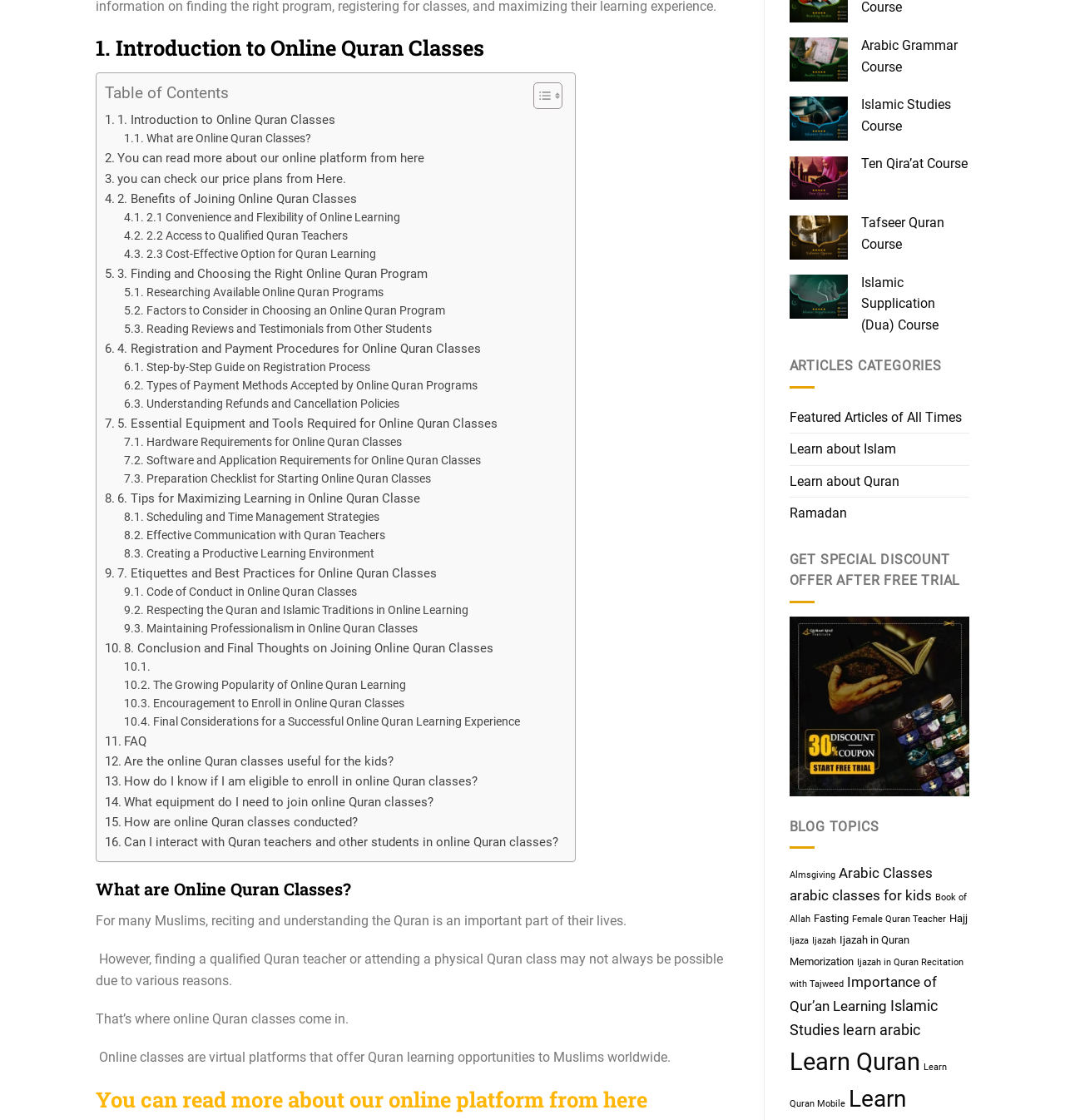Please predict the bounding box coordinates of the element's region where a click is necessary to complete the following instruction: "Get special discount offer after free trial". The coordinates should be represented by four float numbers between 0 and 1, i.e., [left, top, right, bottom].

[0.741, 0.623, 0.91, 0.637]